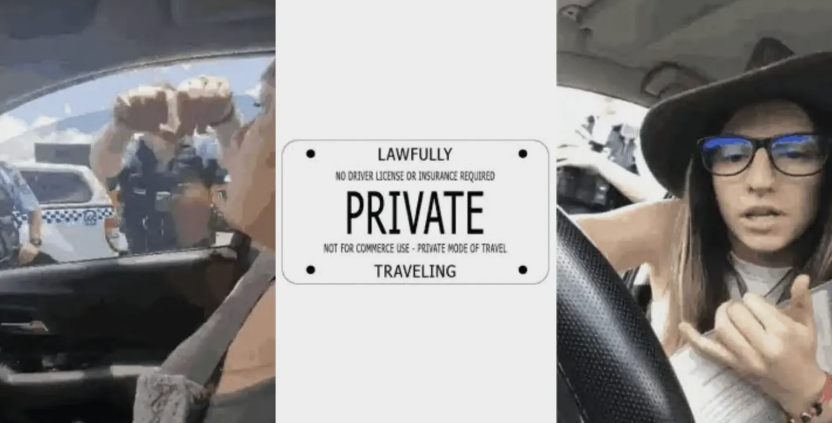What is the demeanor of the young woman in the driver's seat?
Look at the screenshot and respond with one word or a short phrase.

Confident